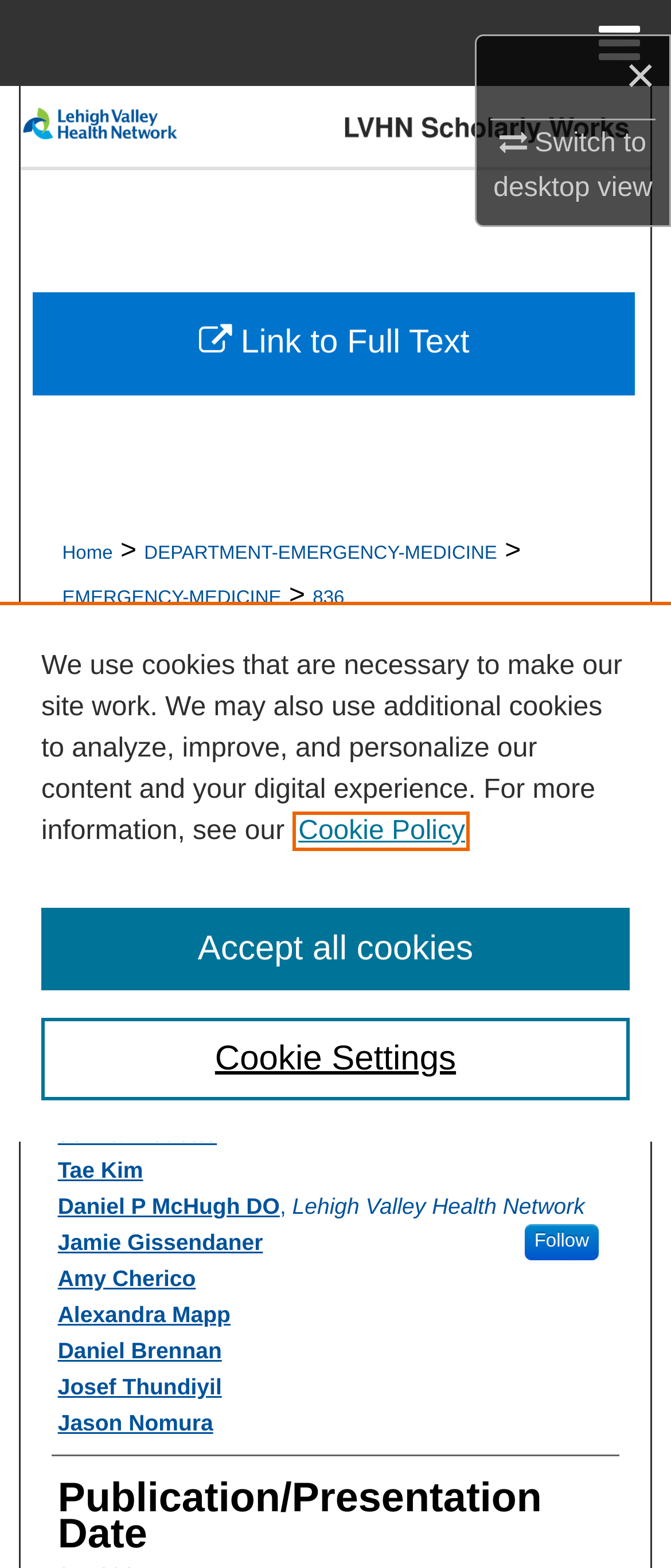What is the purpose of the 'Cookie Settings' button?
Kindly offer a detailed explanation using the data available in the image.

The question asks for the purpose of the 'Cookie Settings' button, which can be inferred from its location in the 'Cookie banner' region and its proximity to the 'Accept all cookies' button, suggesting that it is used to manage cookie settings.